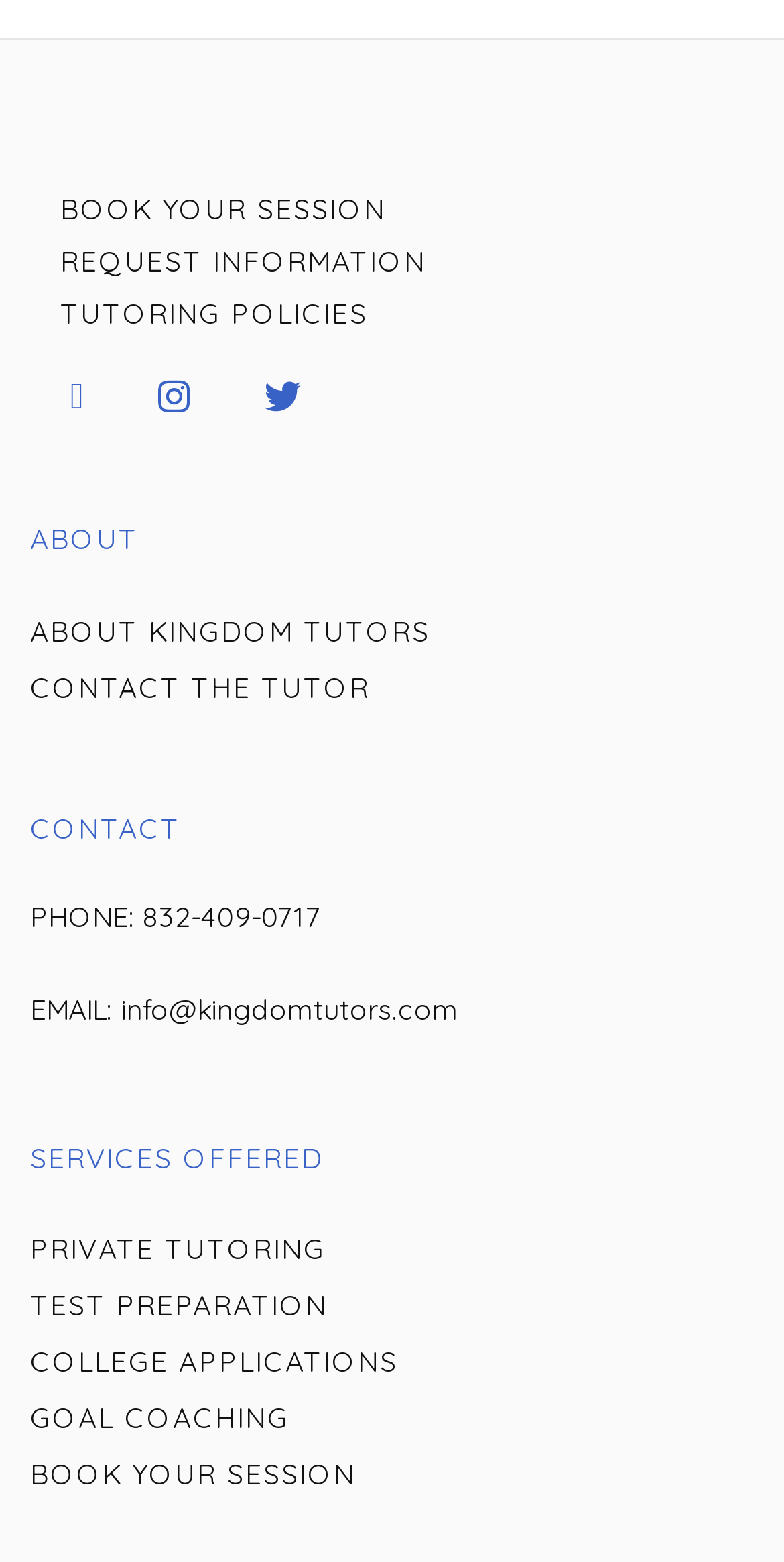Provide your answer in one word or a succinct phrase for the question: 
What is the phone number of the tutor?

832-409-0717